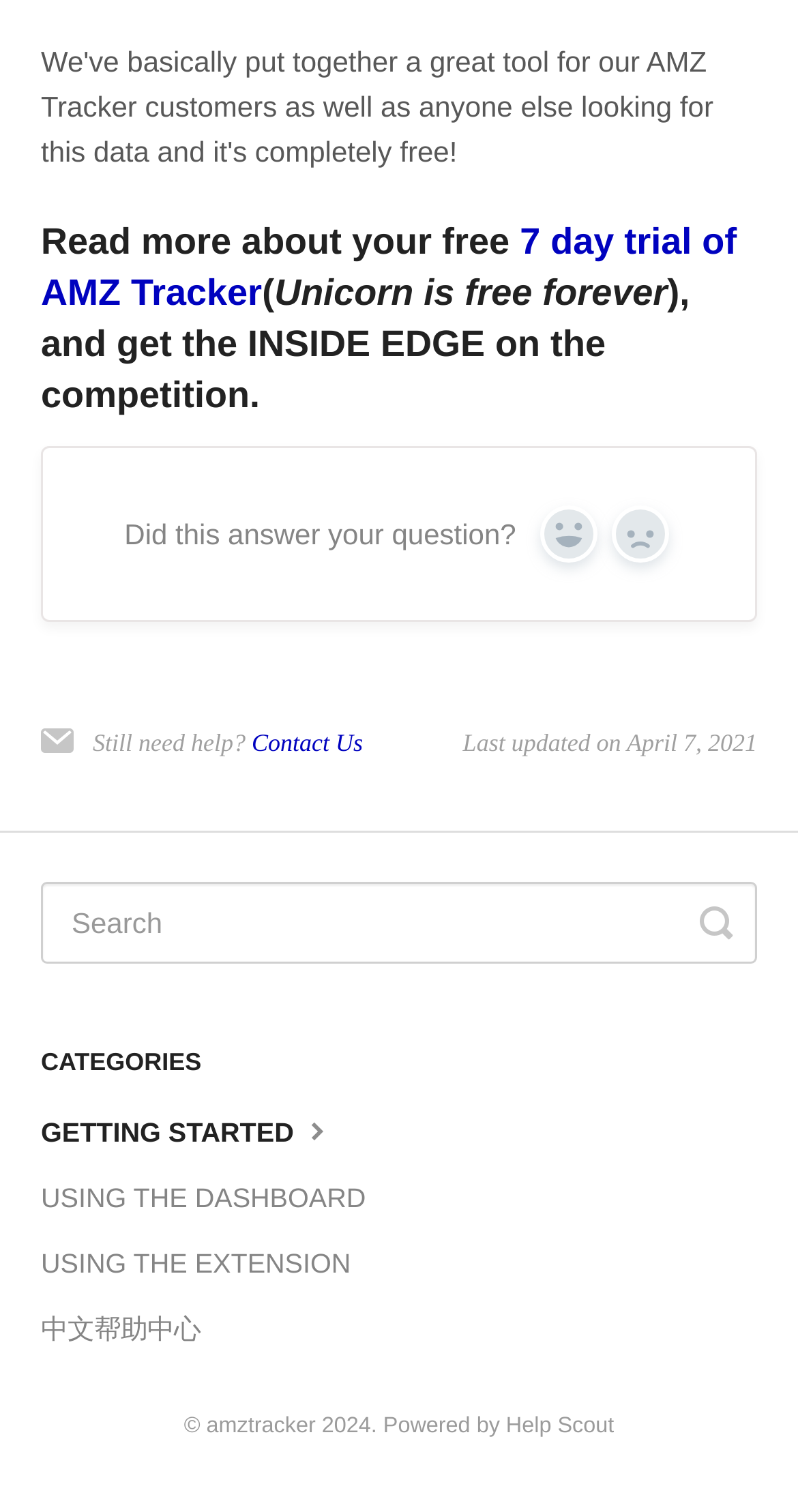Locate the bounding box coordinates of the element I should click to achieve the following instruction: "Click the '7 day trial of AMZ Tracker' link".

[0.051, 0.147, 0.923, 0.208]